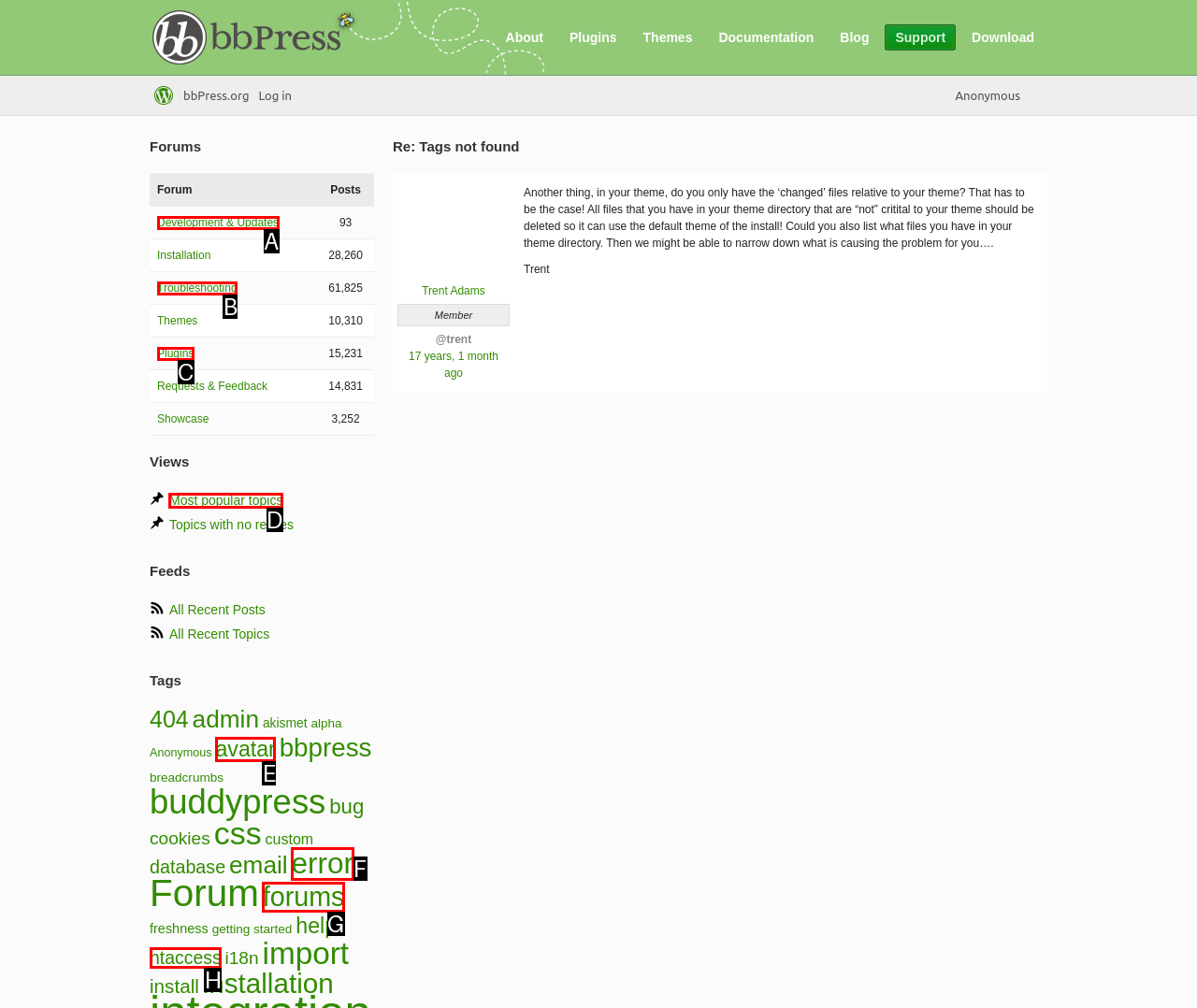Which UI element should you click on to achieve the following task: Check the 'Most popular topics'? Provide the letter of the correct option.

D